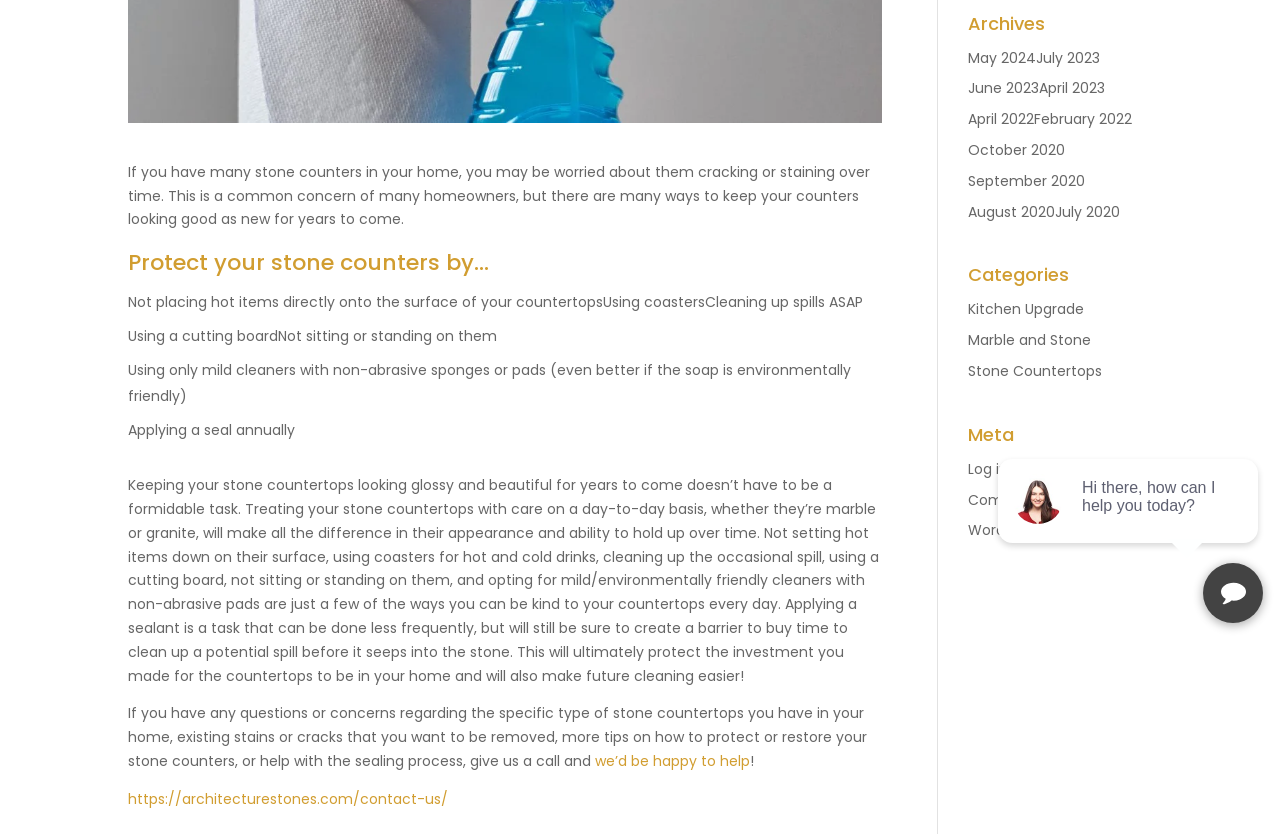Using the description "we’d be happy to help", locate and provide the bounding box of the UI element.

[0.465, 0.9, 0.586, 0.924]